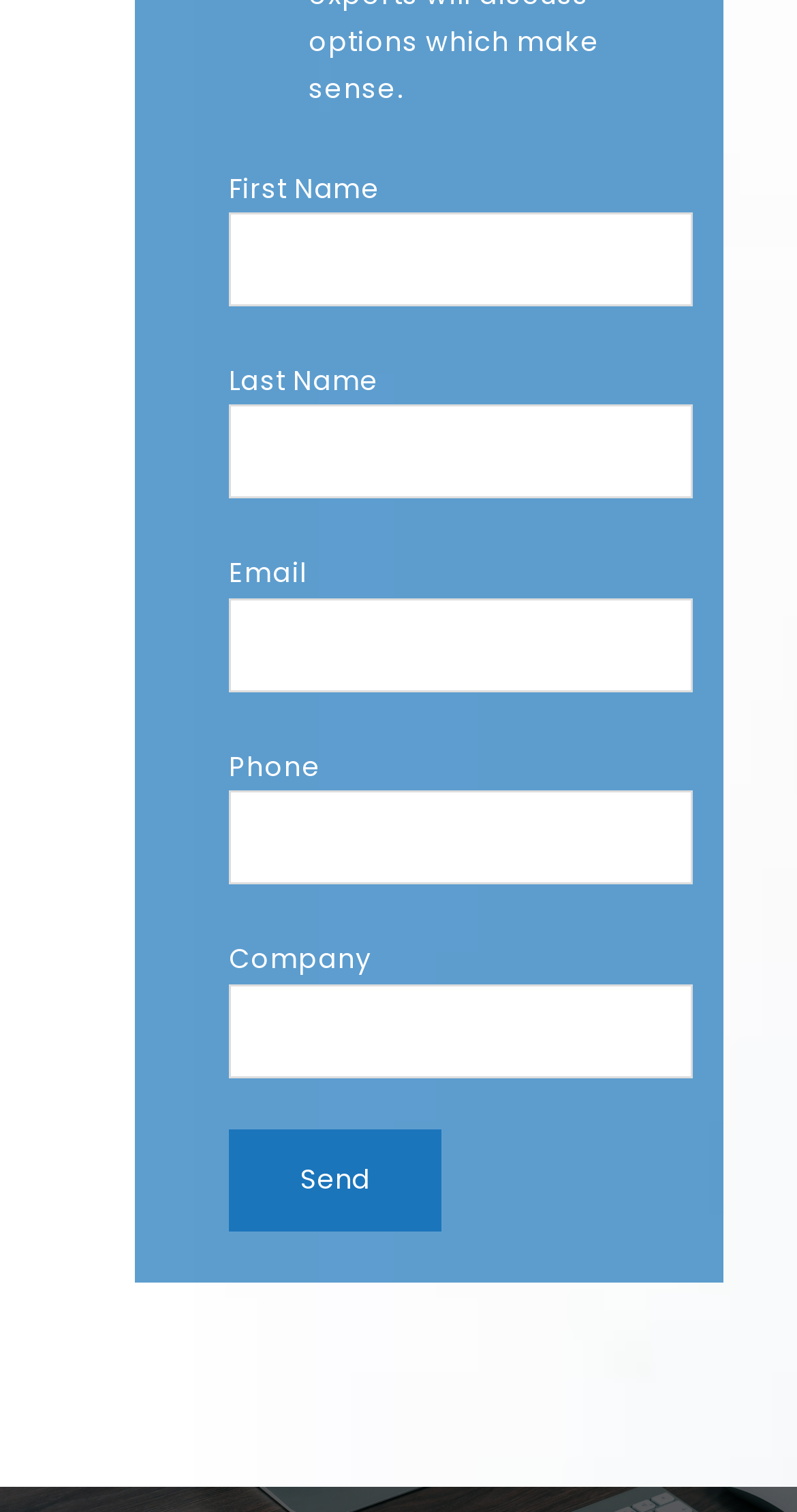What is the position of the 'Send' button?
Please provide a detailed answer to the question.

According to the bounding box coordinates, the 'Send' button has a y1 value of 0.746, which is the highest among all elements. This suggests that the button is located at the bottom of the form.